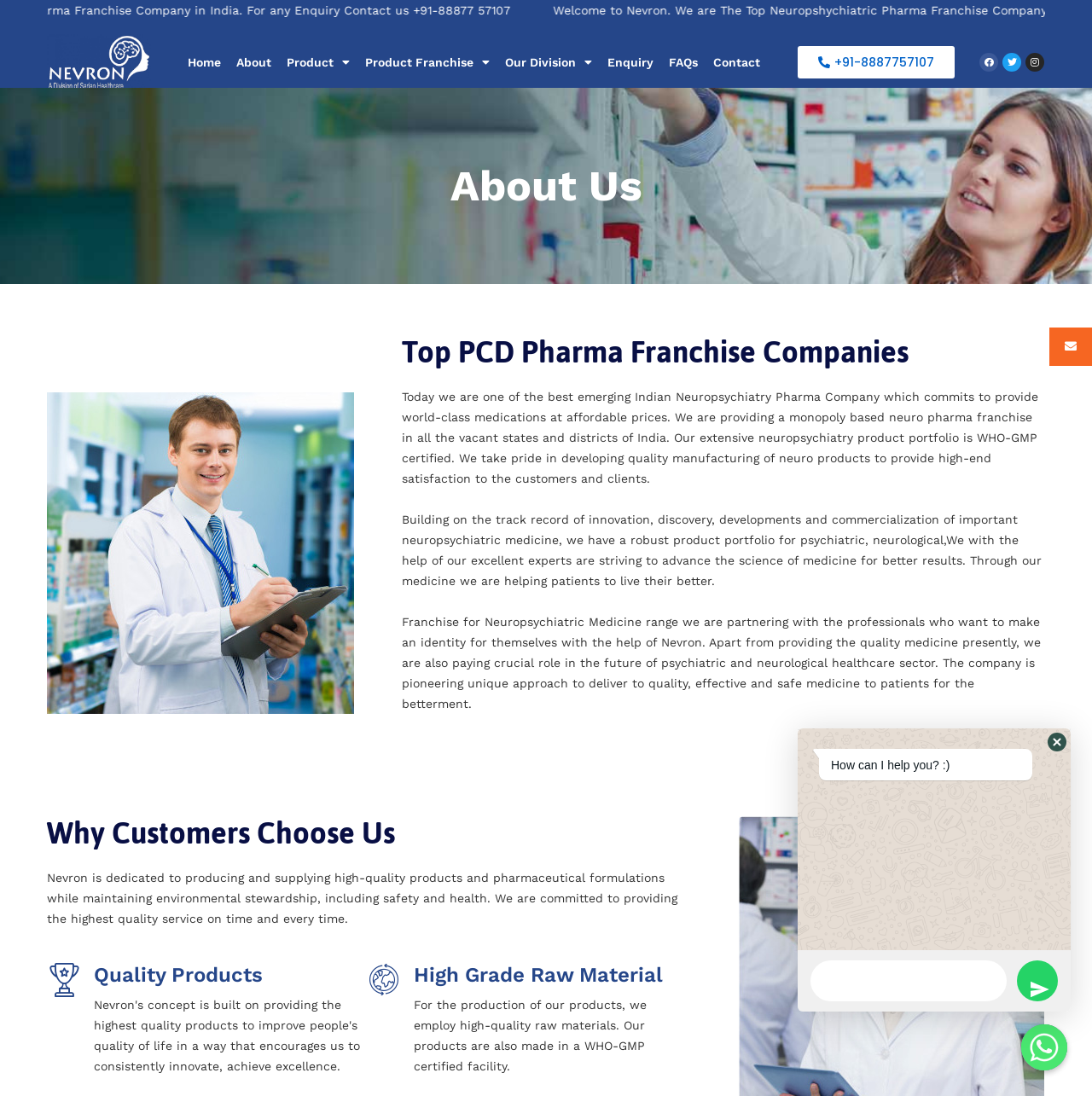Find the bounding box coordinates of the element I should click to carry out the following instruction: "Click on the 'Product' dropdown menu".

[0.255, 0.047, 0.327, 0.066]